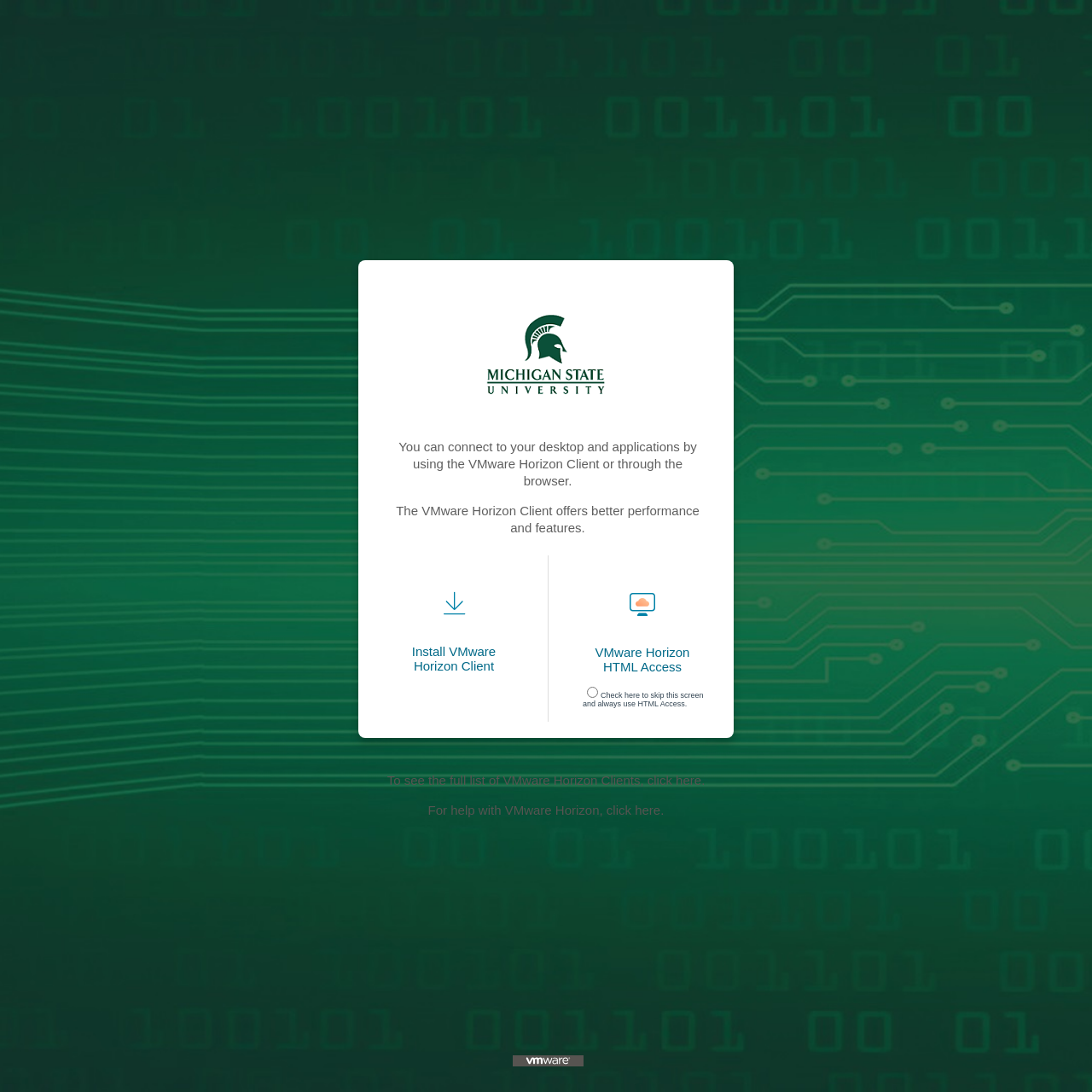Where can users find help with VMware Horizon?
Offer a detailed and full explanation in response to the question.

The link element at coordinates [0.392, 0.735, 0.608, 0.748] has a description 'For help with VMware Horizon, click here', implying that users can find help by clicking on this link.